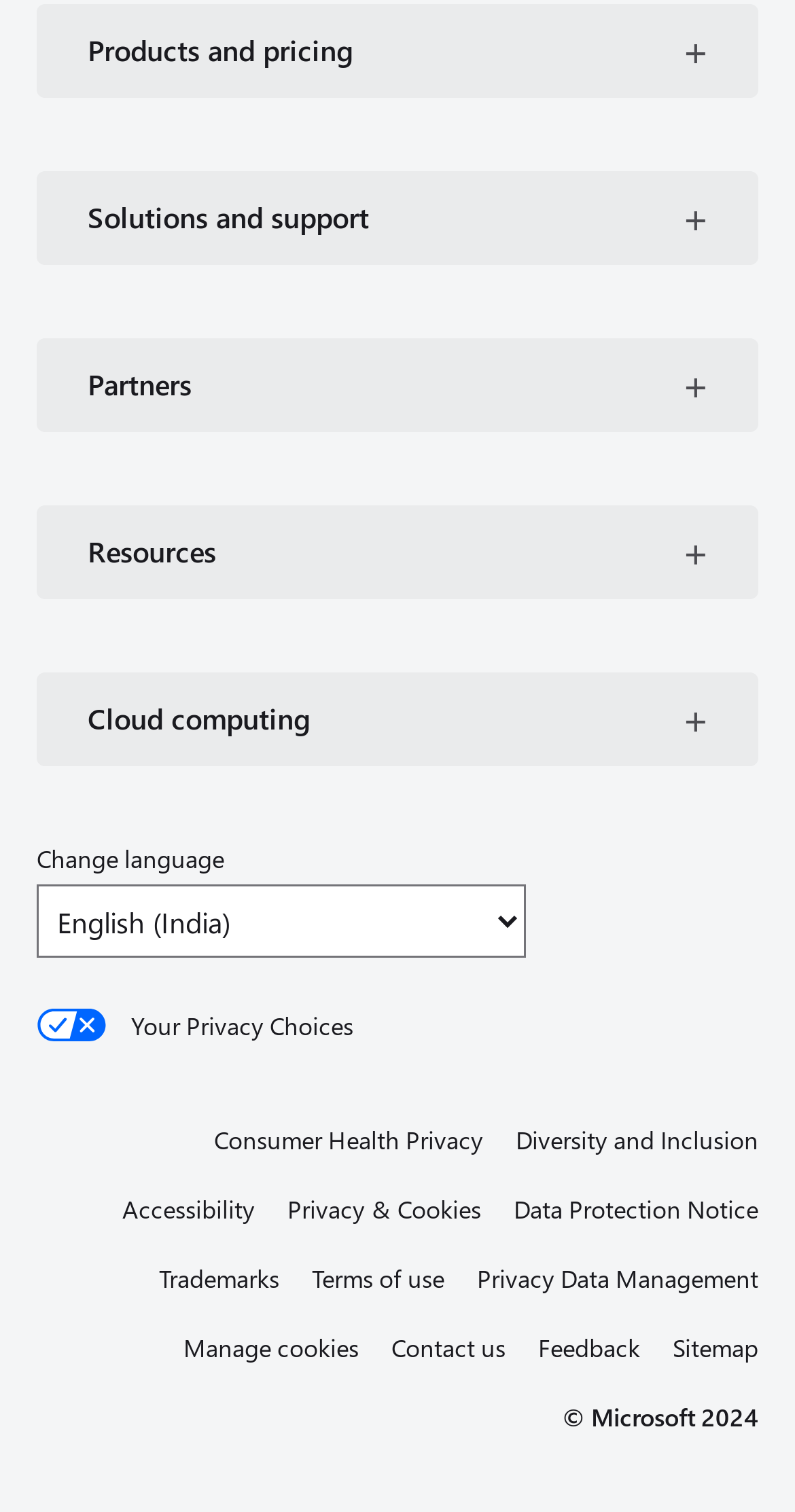Utilize the details in the image to thoroughly answer the following question: How many categories are available in the top navigation menu?

I found five buttons with labels 'Products and pricing +', 'Solutions and support +', 'Partners +', 'Resources +' and 'Cloud computing +' which suggest that there are five categories available in the top navigation menu.